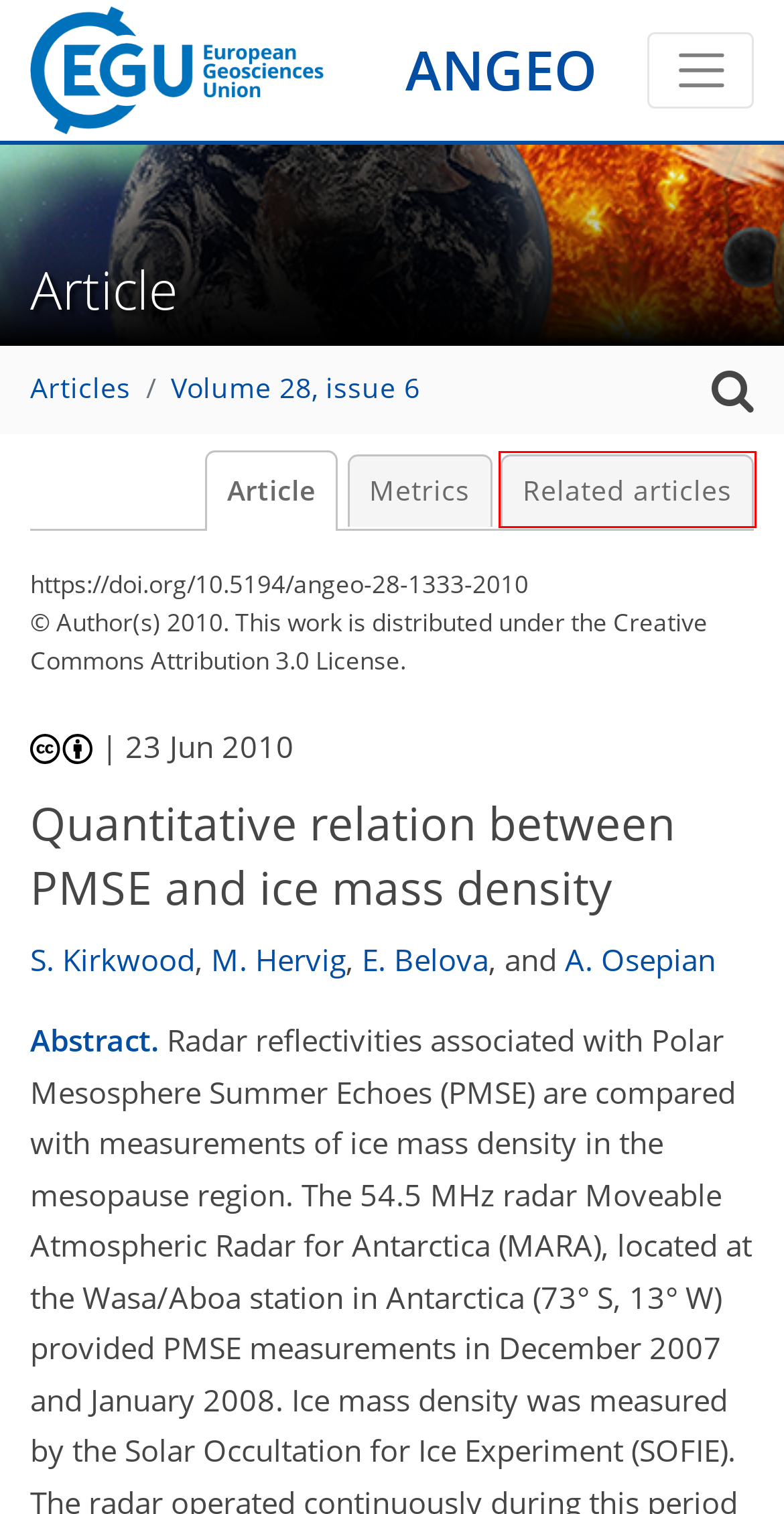Review the webpage screenshot and focus on the UI element within the red bounding box. Select the best-matching webpage description for the new webpage that follows after clicking the highlighted element. Here are the candidates:
A. ANGEO - Metrics - Quantitative relation between PMSE and ice mass density
B. ANGEO - Relations - Quantitative relation between PMSE and ice mass density
C. ANGEO – Volume 28, issue 6
D. ANGEO - Recent
E. CC BY 4.0 Deed | Attribution 4.0 International
 | Creative Commons
F. ANGEO - Contact
G. ANGEO - Home
H. CC BY 3.0 Deed | Attribution 3.0 Unported
 | Creative Commons

B